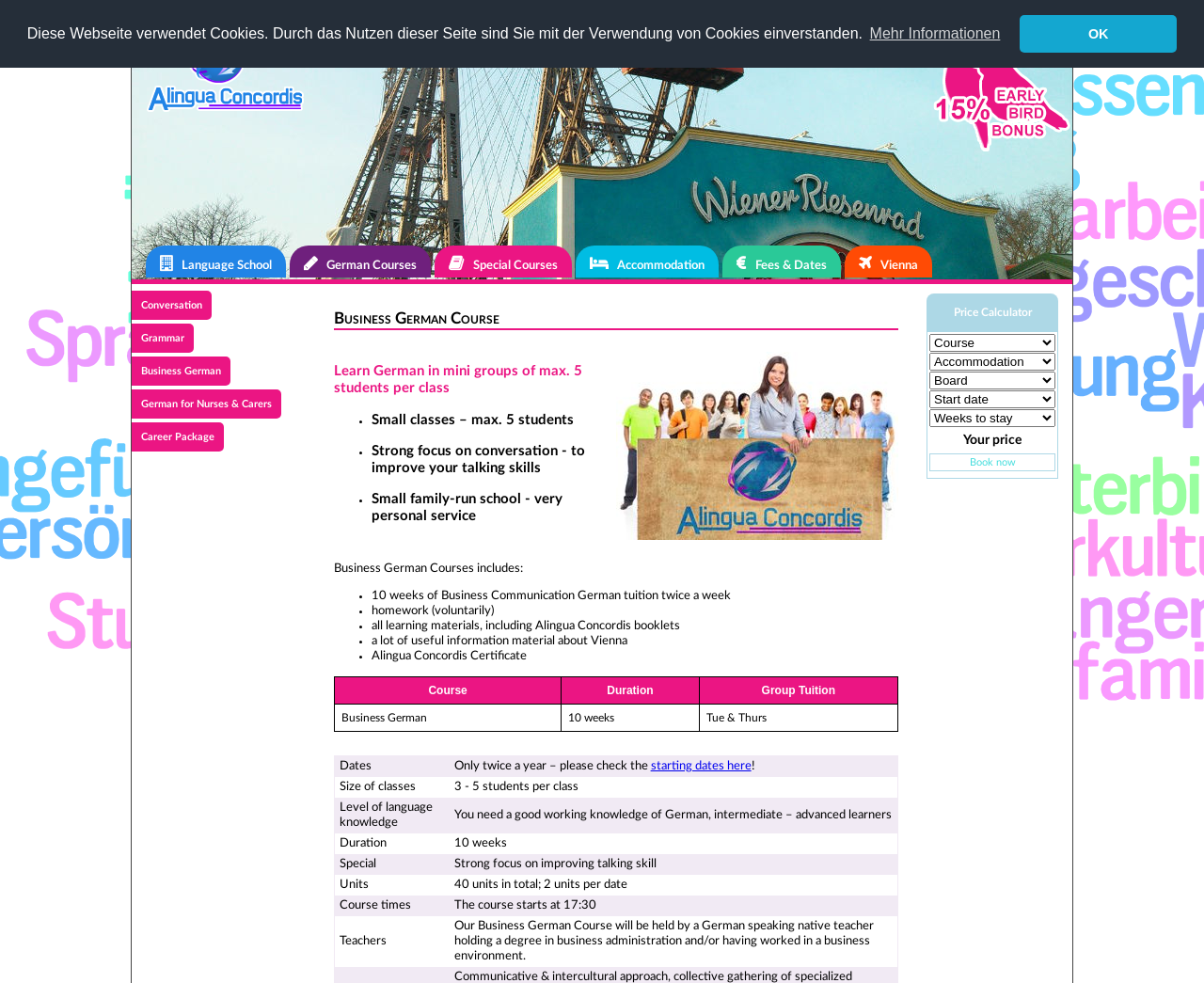Please provide a short answer using a single word or phrase for the question:
What is the duration of the Business German Course?

10 weeks